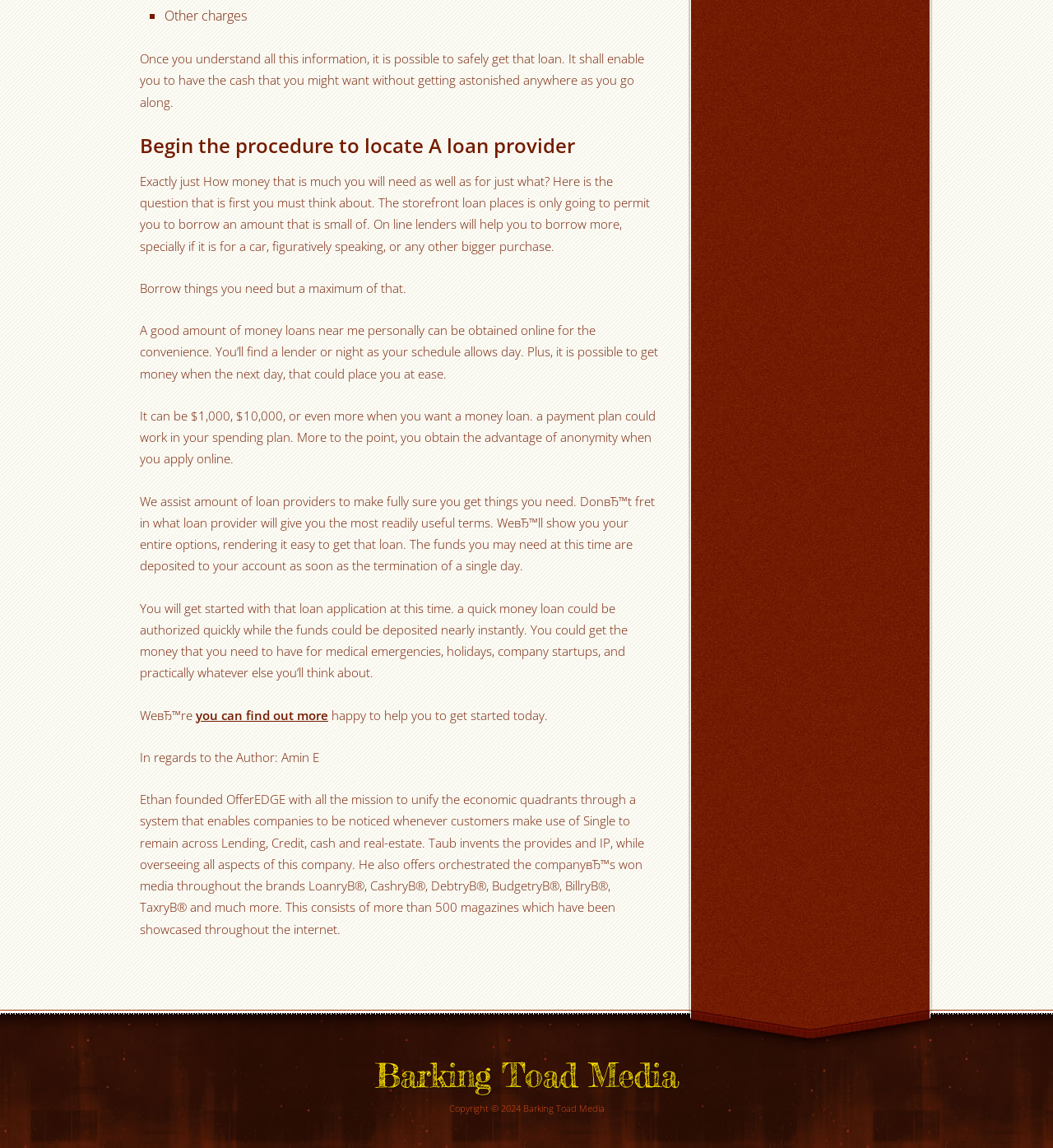What is the name of the media company that owns the copyright?
Please respond to the question with a detailed and thorough explanation.

The webpage has a copyright notice at the bottom that says 'Copyright © 2024 Barking Toad Media', indicating that Barking Toad Media is the media company that owns the copyright.